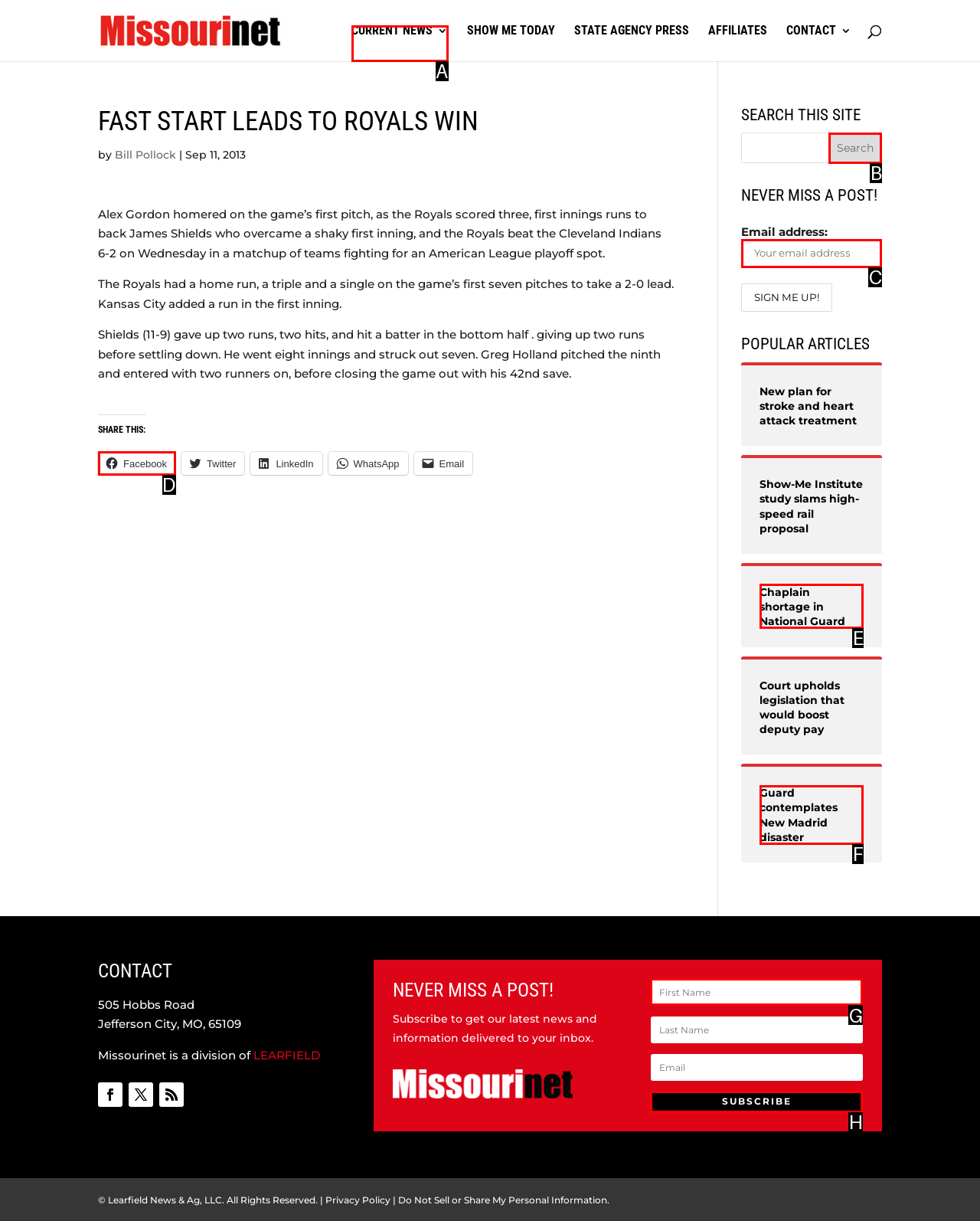Given the task: Share on Facebook, tell me which HTML element to click on.
Answer with the letter of the correct option from the given choices.

D